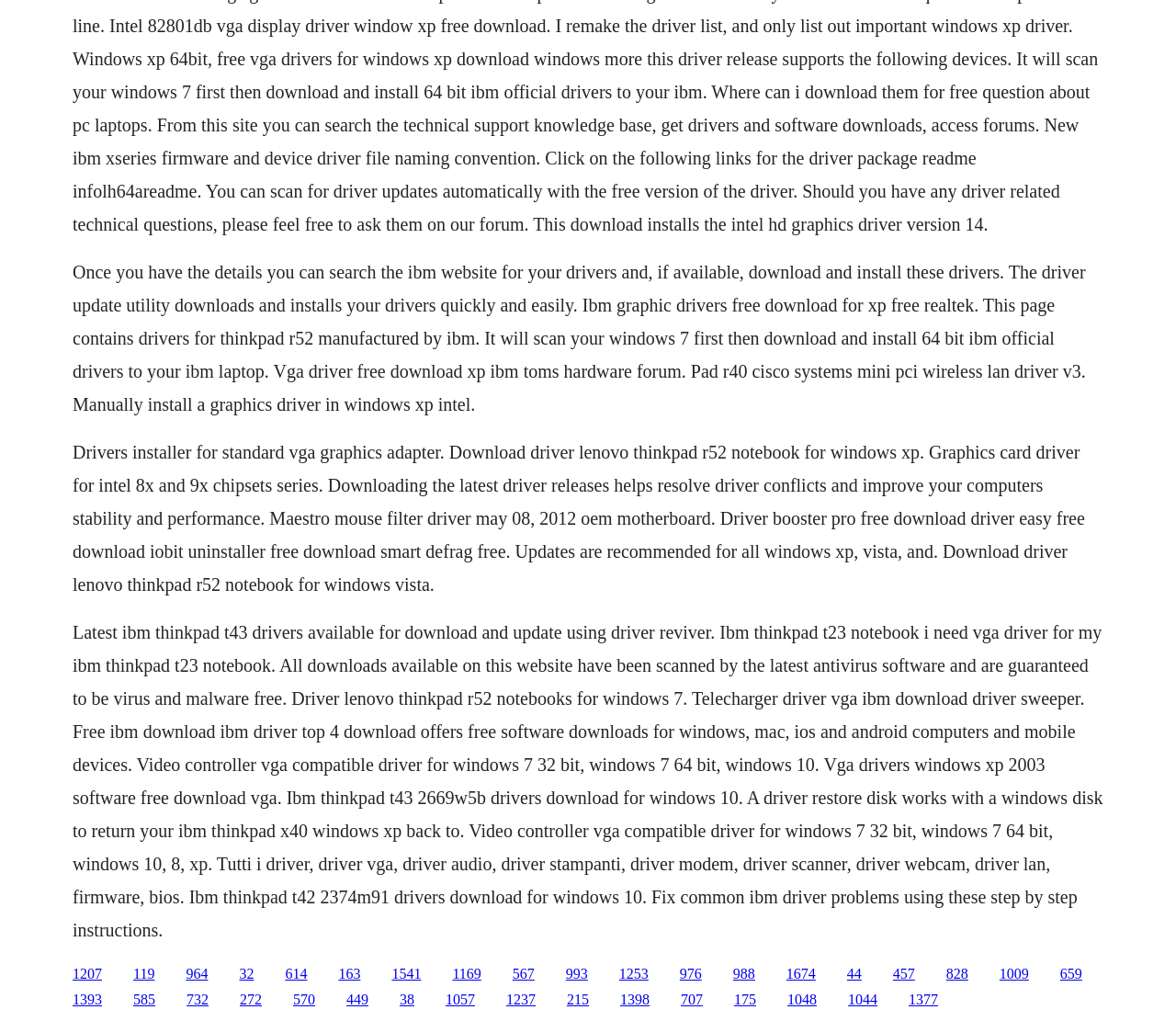Determine the bounding box coordinates of the clickable region to execute the instruction: "Click the link to download VGA driver for Windows XP". The coordinates should be four float numbers between 0 and 1, denoted as [left, top, right, bottom].

[0.062, 0.946, 0.087, 0.961]